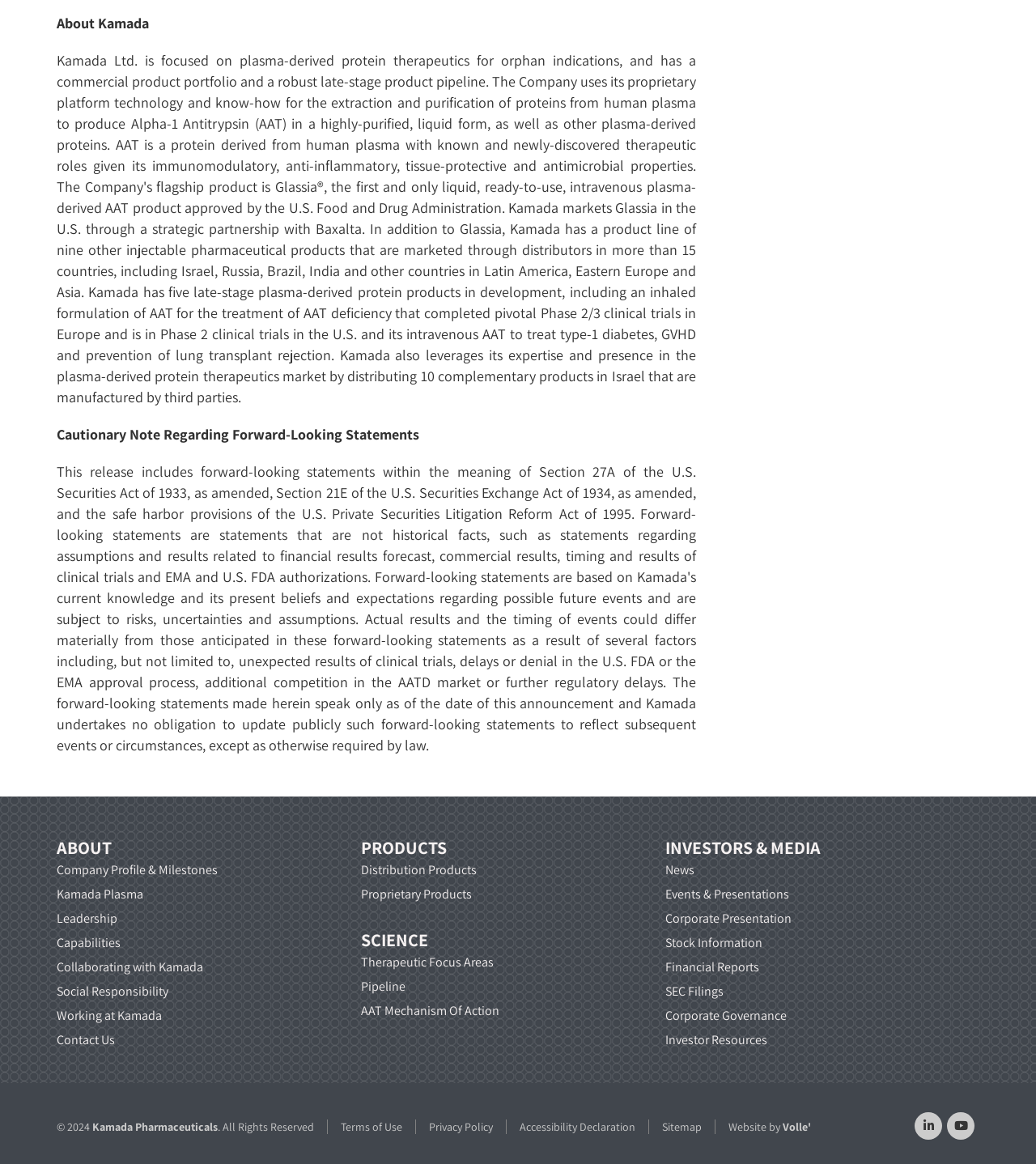What is the last link in the footer?
Use the image to answer the question with a single word or phrase.

Sitemap